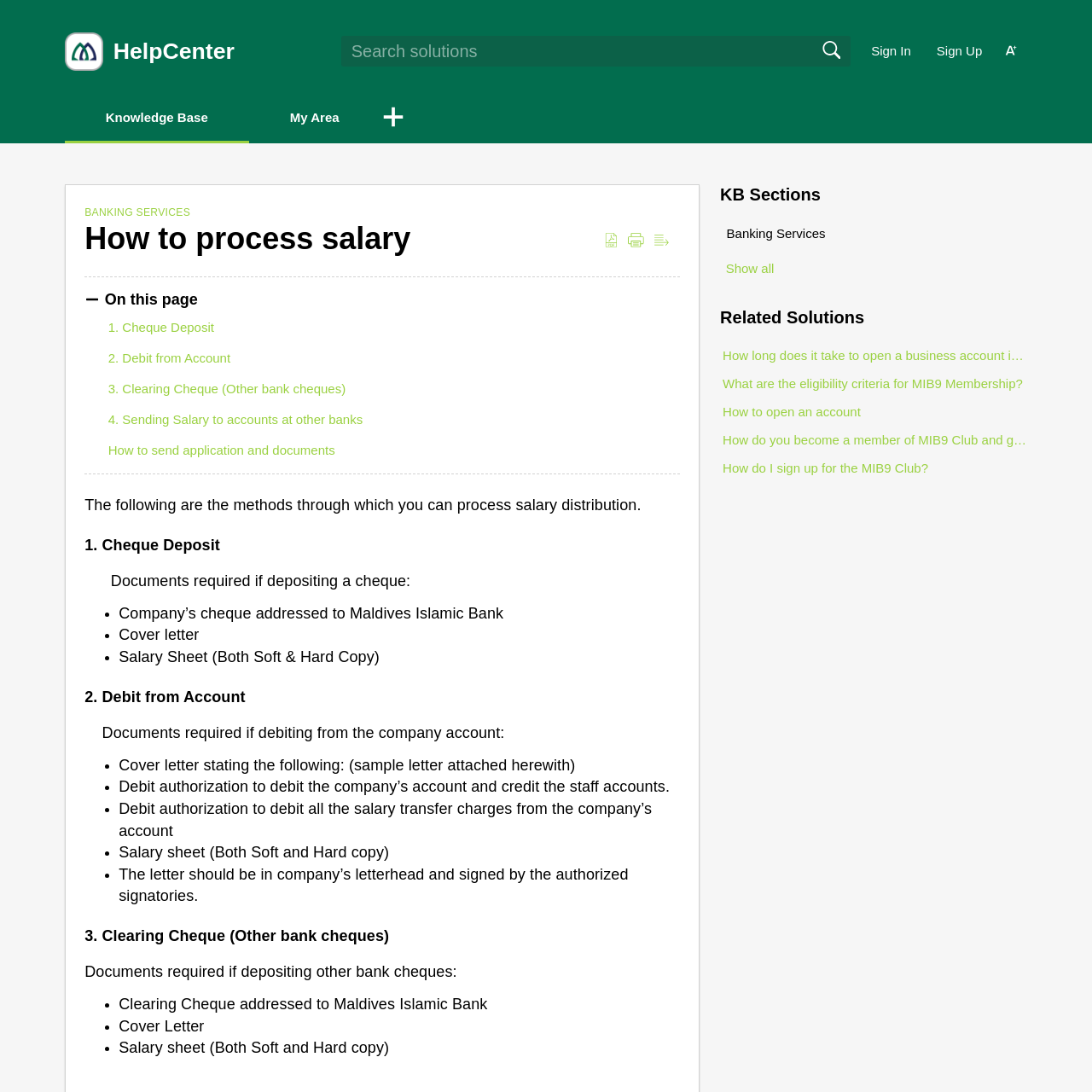Please specify the bounding box coordinates of the element that should be clicked to execute the given instruction: 'Download as PDF'. Ensure the coordinates are four float numbers between 0 and 1, expressed as [left, top, right, bottom].

[0.553, 0.211, 0.566, 0.23]